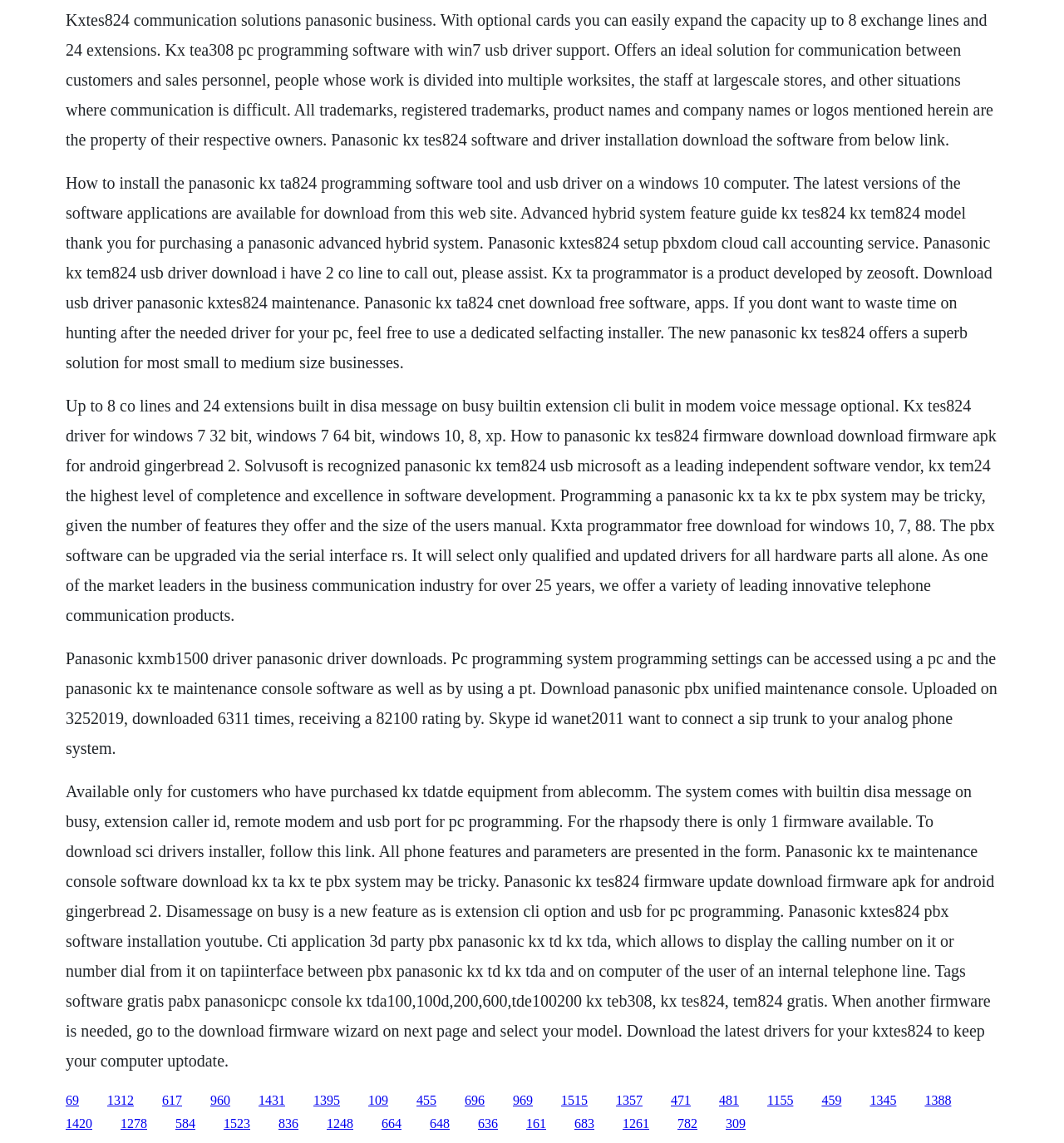Please provide the bounding box coordinates for the element that needs to be clicked to perform the instruction: "Click the '960' link". The coordinates must consist of four float numbers between 0 and 1, formatted as [left, top, right, bottom].

[0.198, 0.956, 0.216, 0.968]